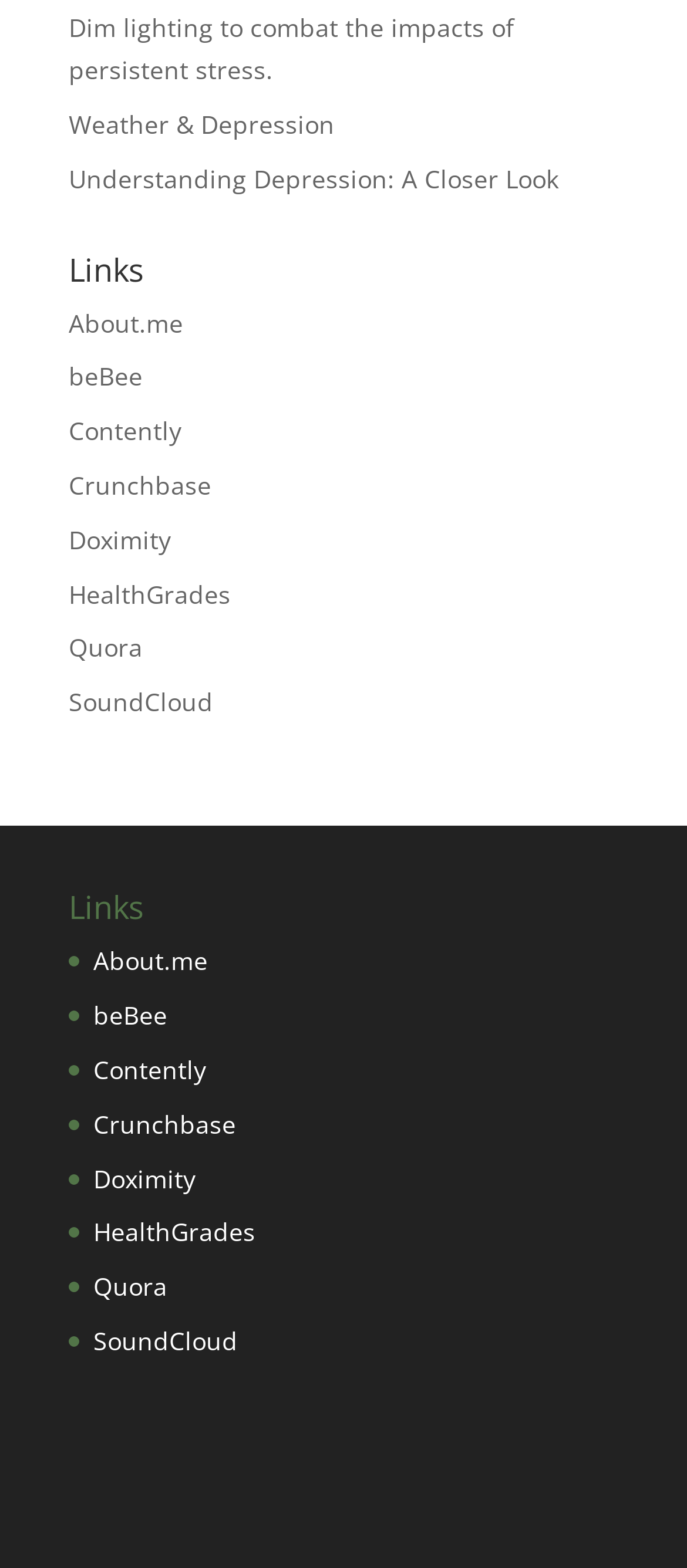Please provide the bounding box coordinates for the element that needs to be clicked to perform the instruction: "Visit the About.me page". The coordinates must consist of four float numbers between 0 and 1, formatted as [left, top, right, bottom].

[0.1, 0.195, 0.267, 0.216]